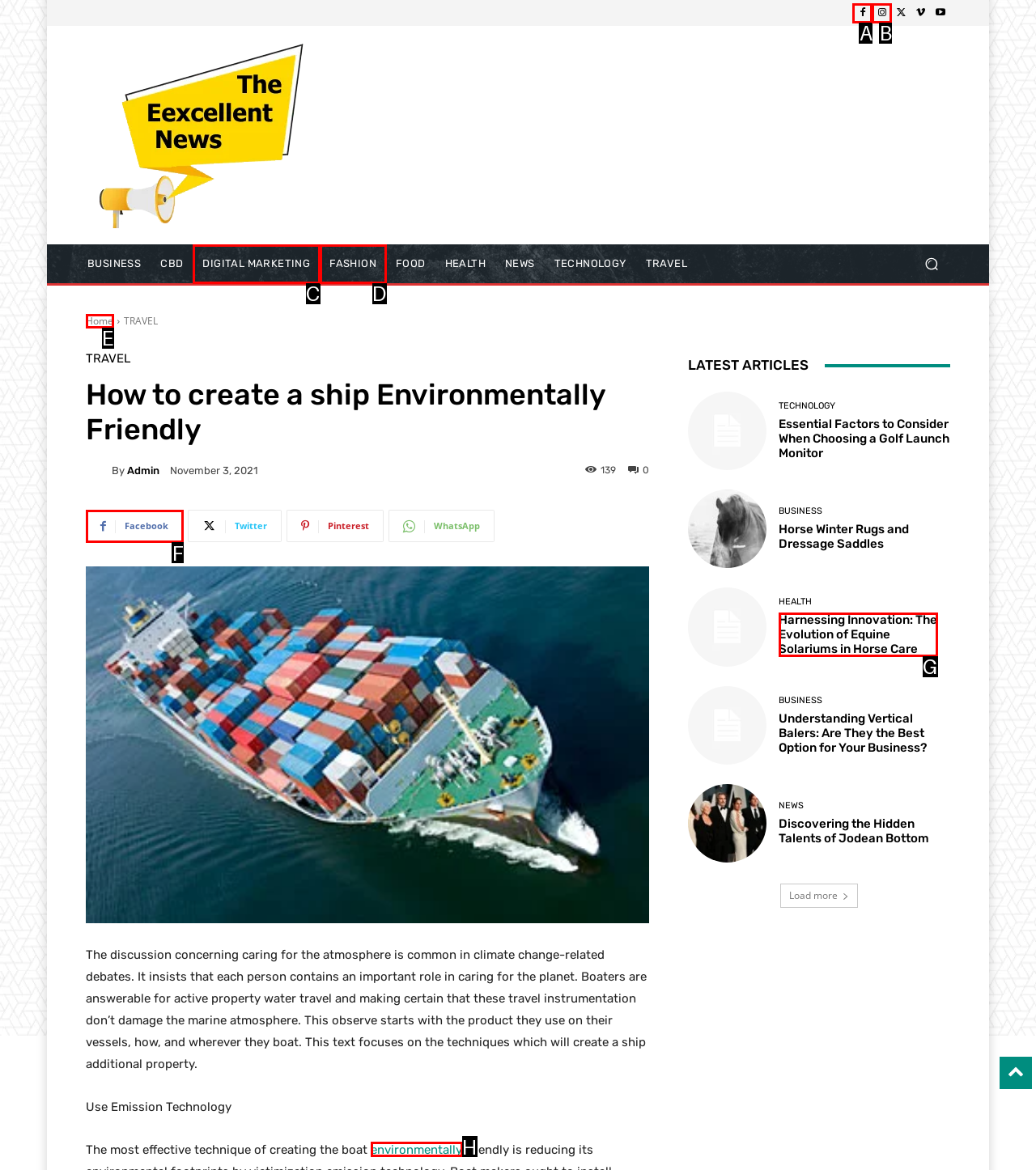Identify which HTML element to click to fulfill the following task: Share on Facebook. Provide your response using the letter of the correct choice.

F